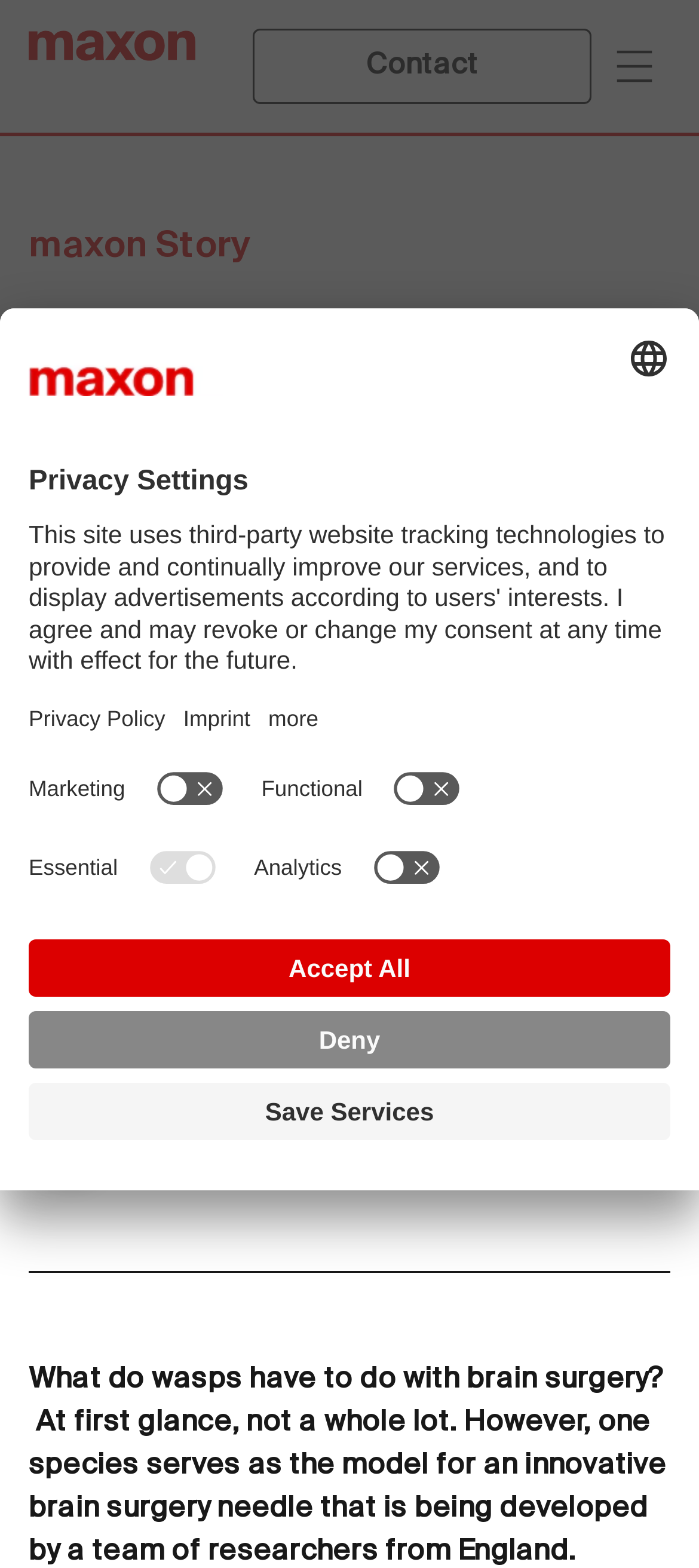Identify the bounding box of the HTML element described as: "aria-label="Maxon Homepage" title="Maxon Homepage"".

[0.041, 0.019, 0.279, 0.065]